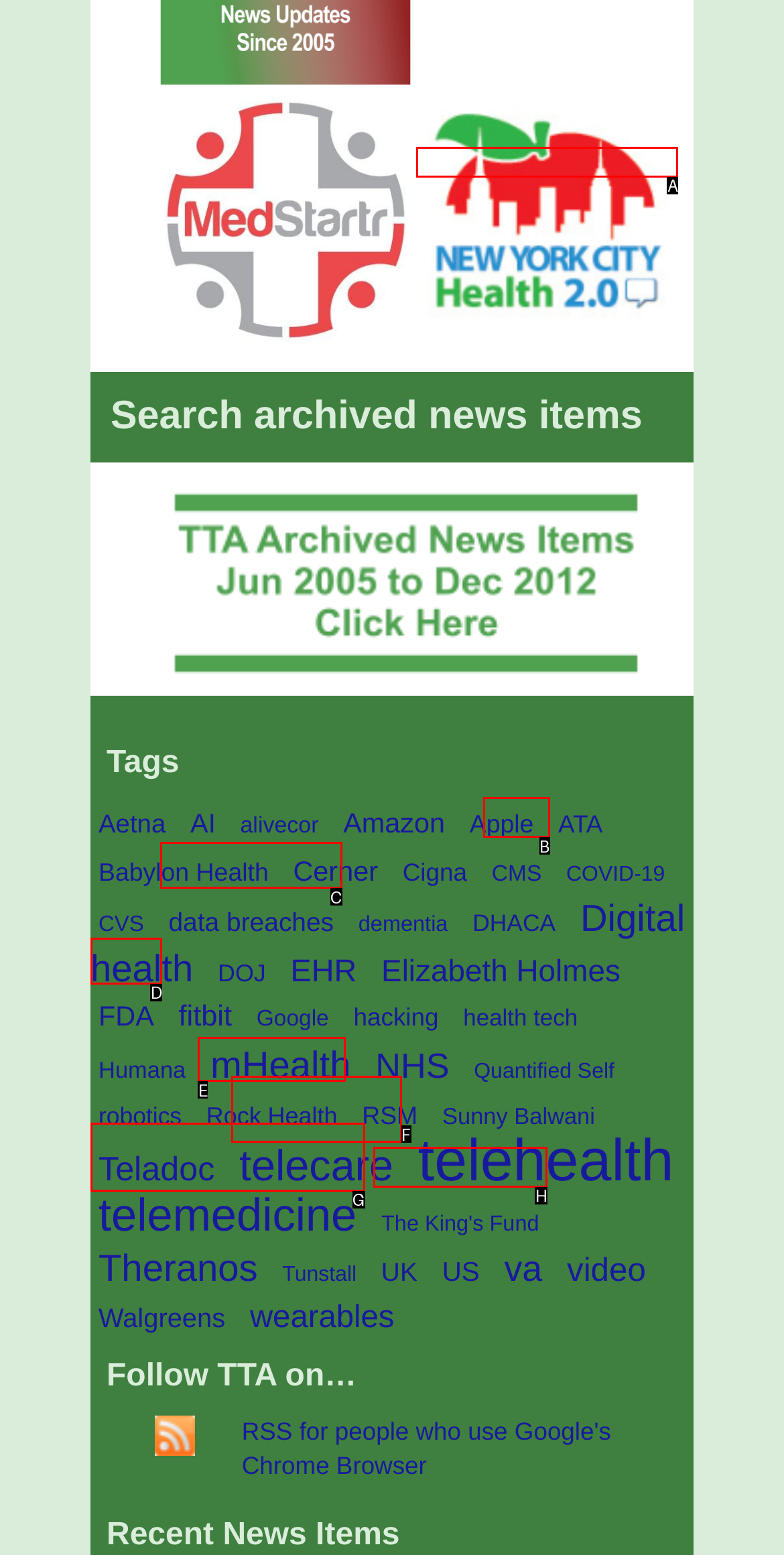Identify the UI element described as: The King's Fund
Answer with the option's letter directly.

H